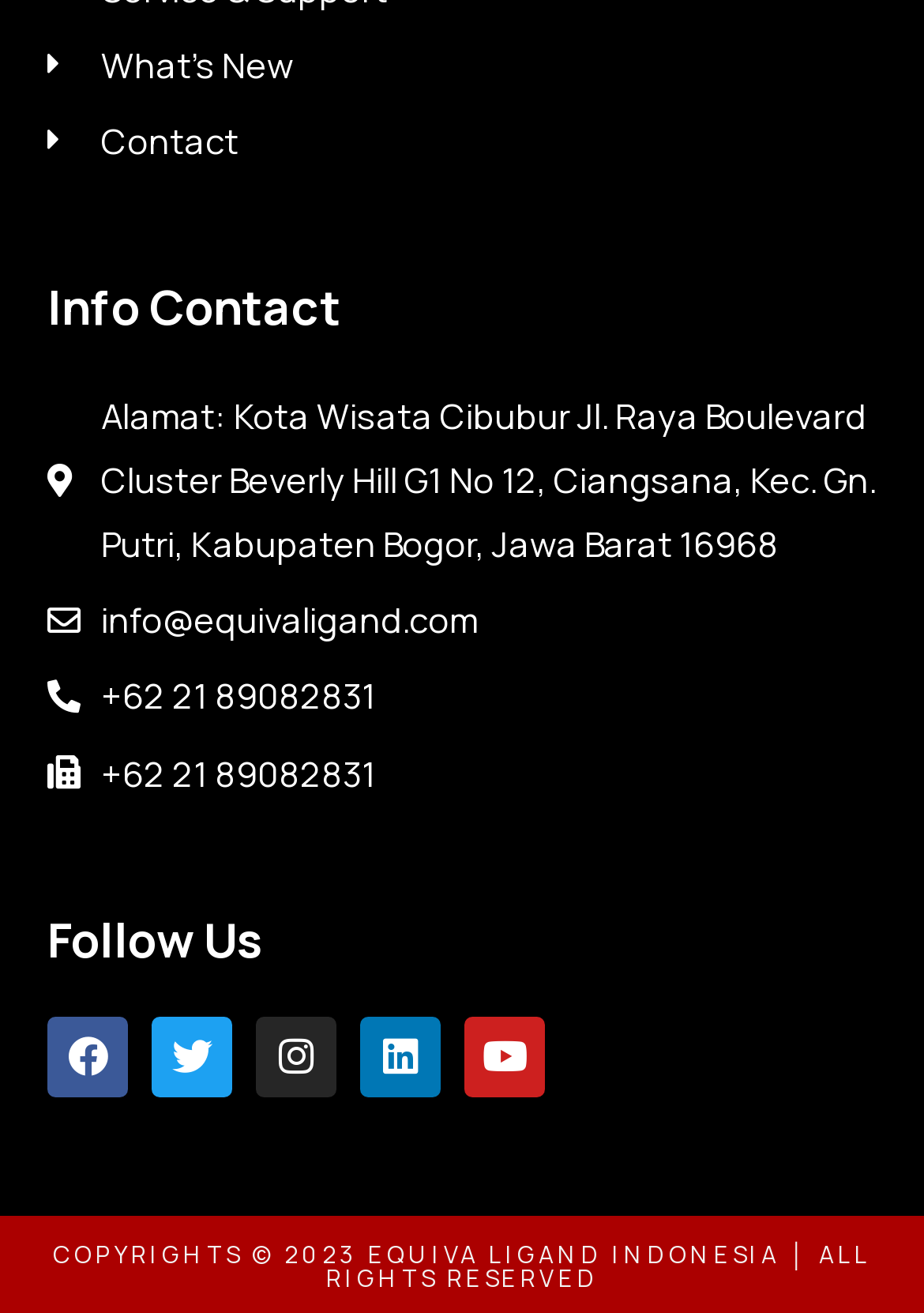What year is the copyright reserved?
Provide an in-depth and detailed explanation in response to the question.

The copyright information is located at the bottom of the webpage. The year mentioned is 2023, indicating that the copyright is reserved for that year.